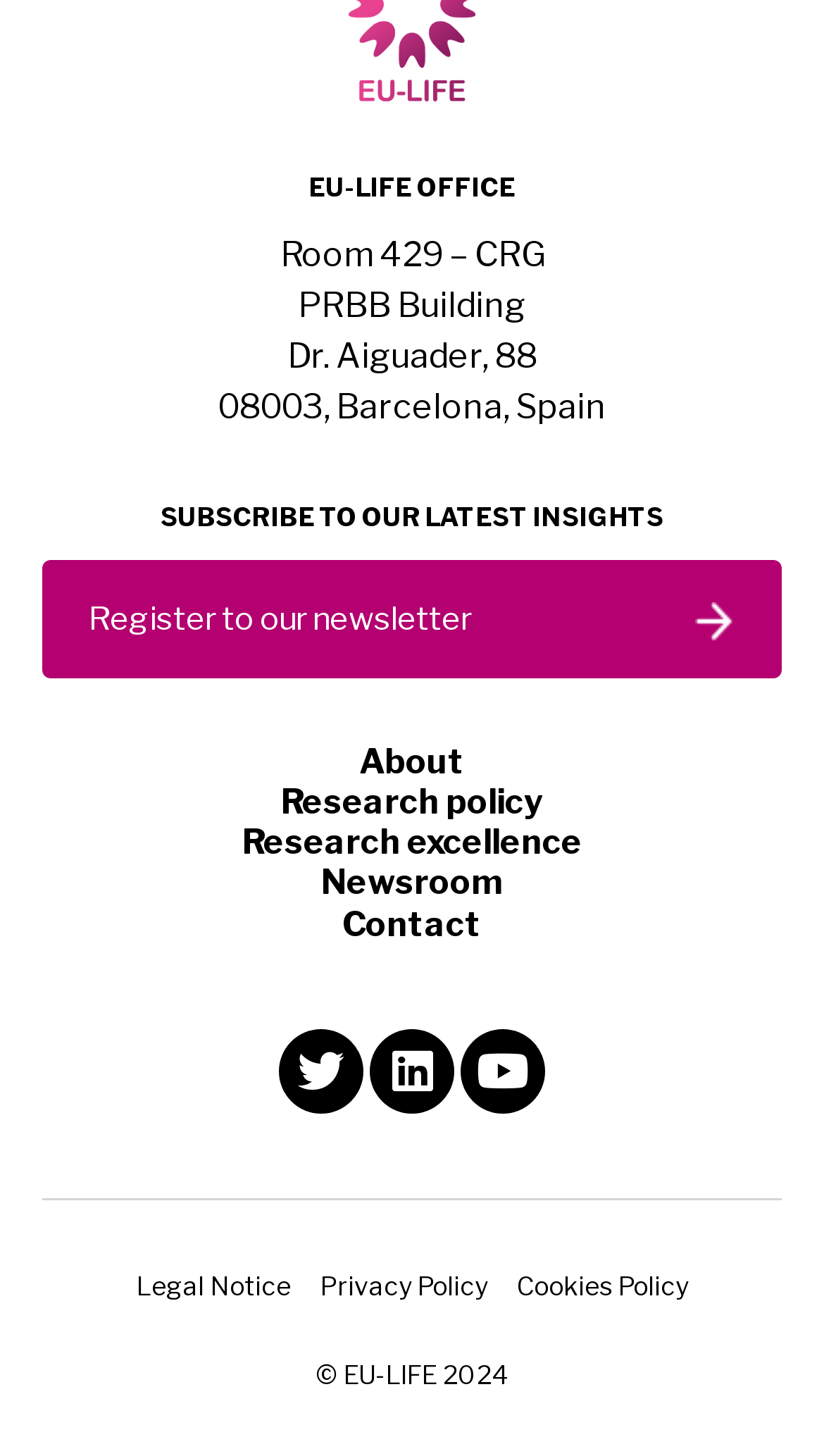Using the description "About", predict the bounding box of the relevant HTML element.

[0.436, 0.509, 0.564, 0.537]